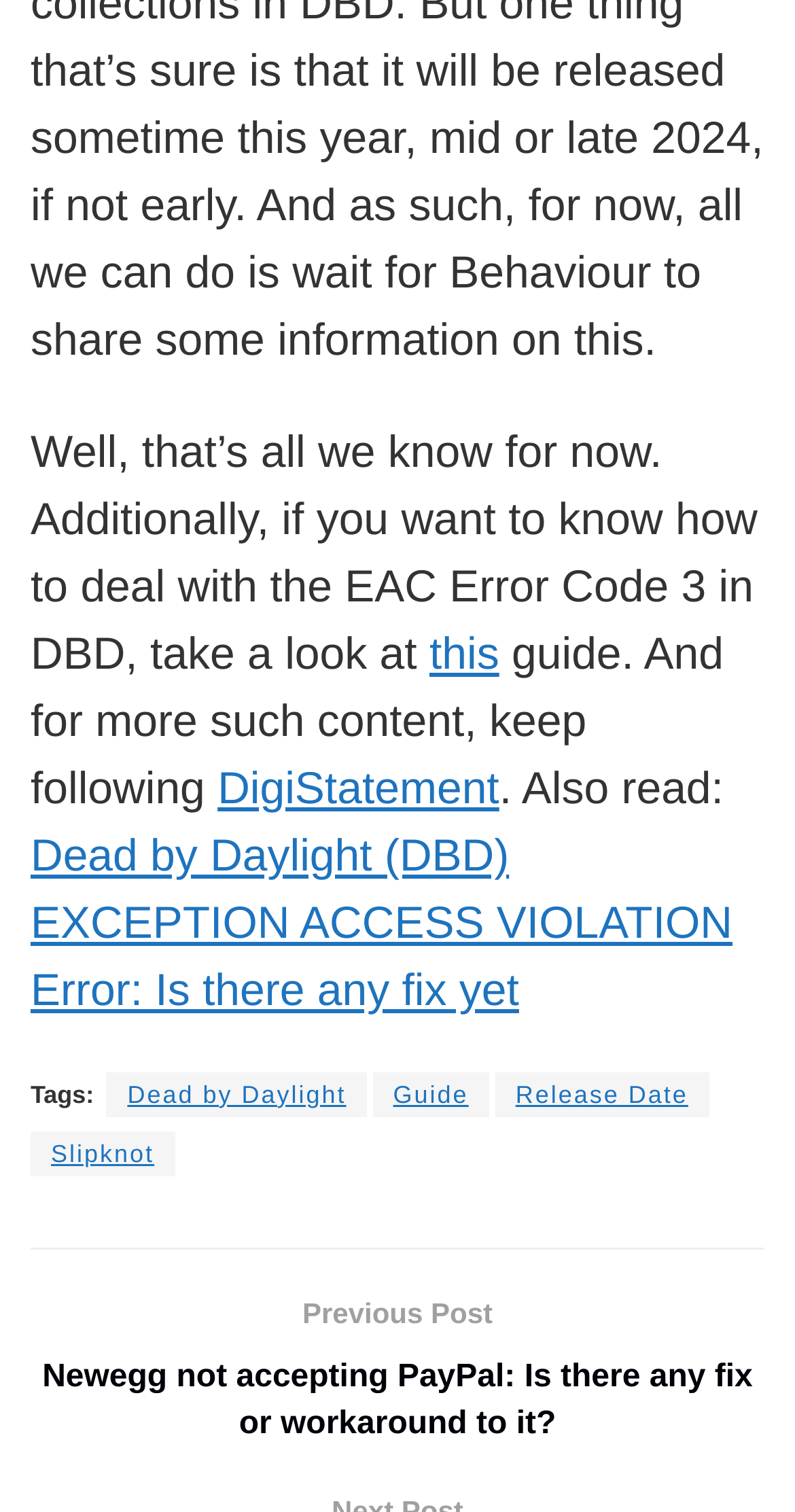What is the topic of the current article?
Answer the question with a single word or phrase derived from the image.

DBD Error Code 3